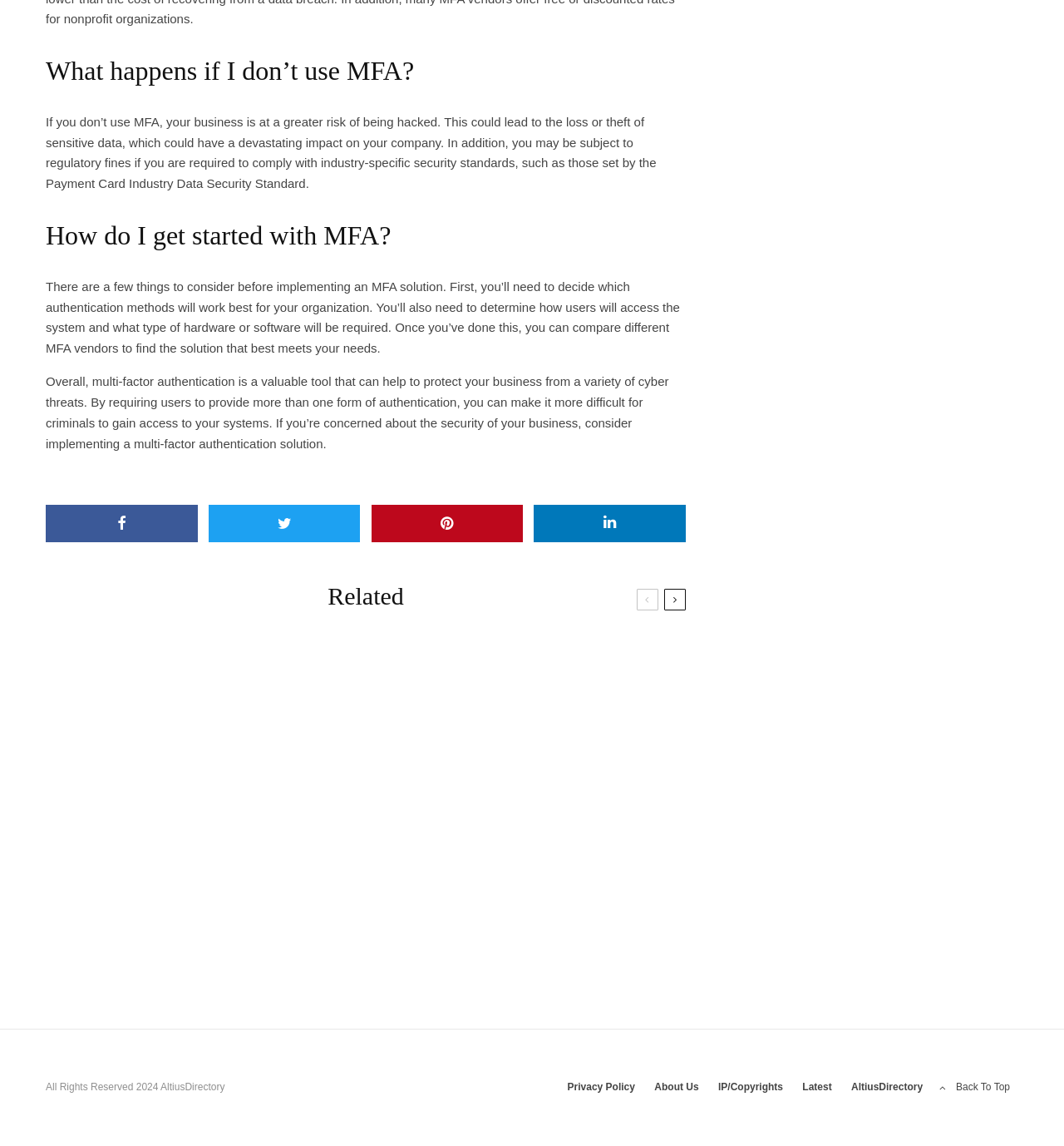Refer to the image and provide an in-depth answer to the question:
What is the copyright year of the webpage?

The copyright year of the webpage is 2024, which is stated in the footer section as 'All Rights Reserved 2024 AltiusDirectory'.